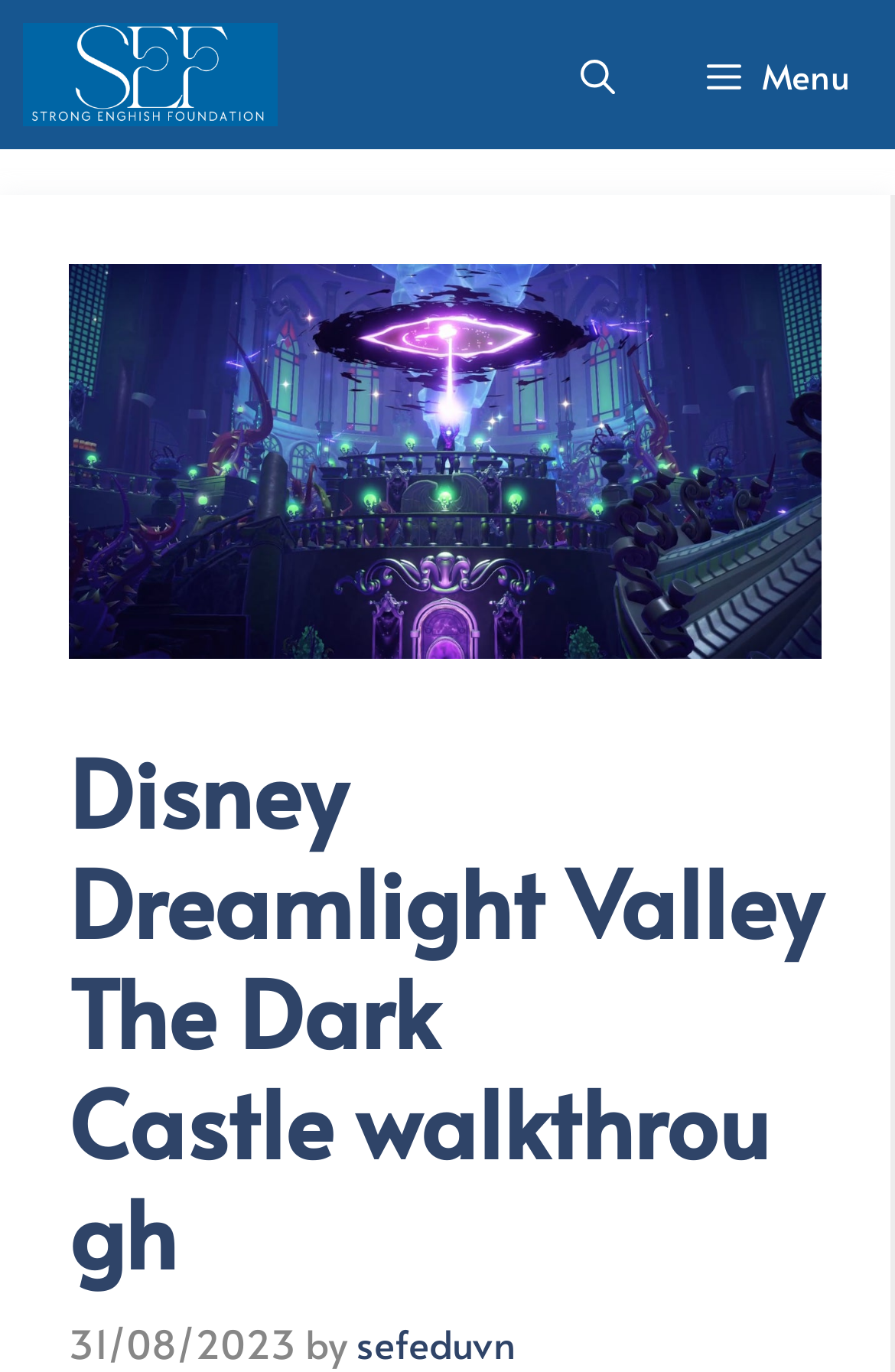Describe every aspect of the webpage in a detailed manner.

Here is the description of the webpage:

The webpage is about a walkthrough guide for "The Dark Castle" mission in Disney Dreamlight Valley. At the top, there is a navigation bar with a logo of "FES Education" on the left and a "Menu" button on the right. Below the navigation bar, there is a large image that takes up most of the width, with a heading "Disney Dreamlight Valley The Dark Castle walkthrough" above it. The image is positioned near the top of the page, leaving some space at the top. Underneath the image, there is a timestamp "31/08/2023" and an author's name "sefeduvn" on the right side.